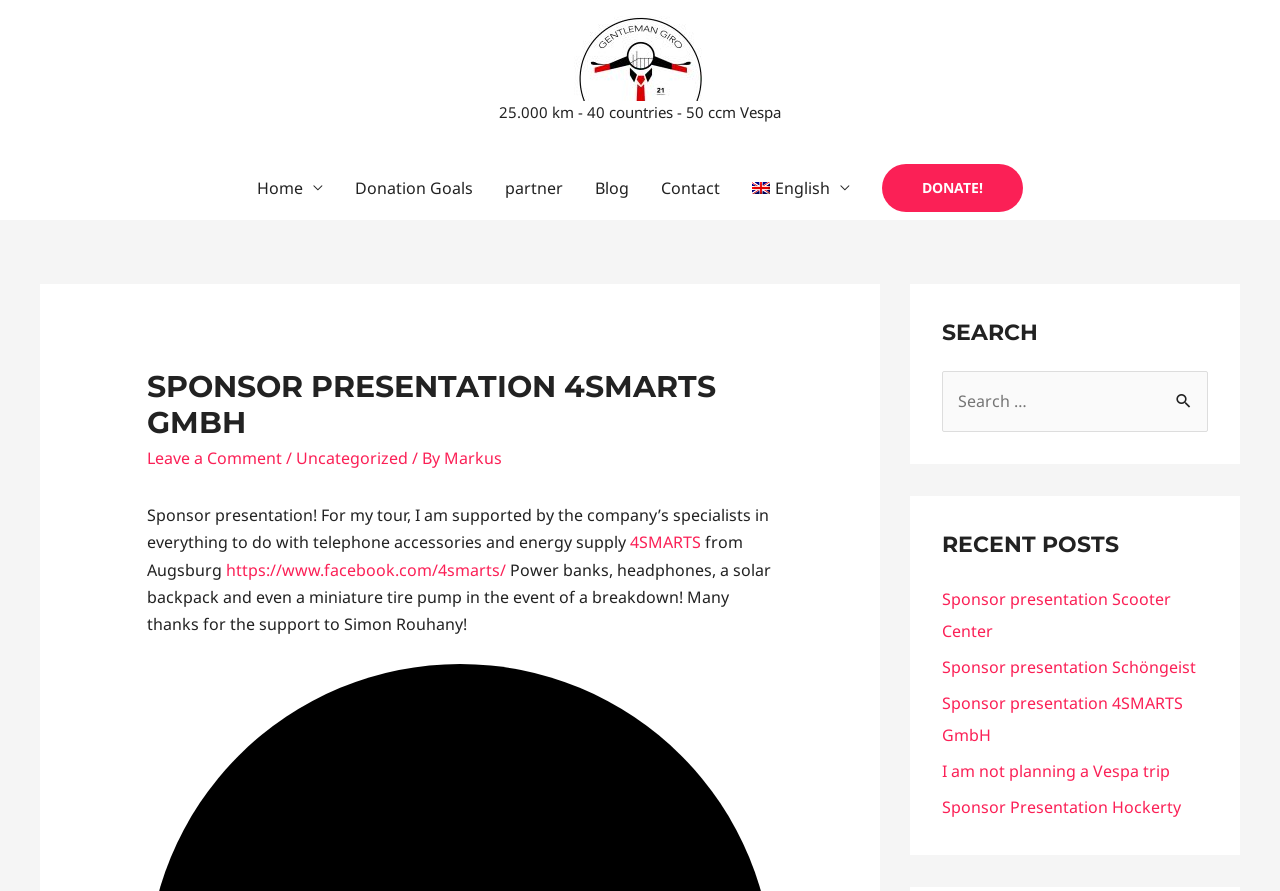Provide a thorough summary of the webpage.

The webpage is about the Vespa Gentleman Giro, a tour for children with cancer. At the top, there is a link and an image with the same title as the webpage. Below this, there is a static text element that reads "25.000 km - 40 countries - 50 ccm Vespa".

On the left side of the page, there is a navigation menu with links to different sections of the website, including "Home", "Donation Goals", "Partner", "Blog", "Contact", and "English". There is also a prominent "DONATE!" button.

In the main content area, there is a header that reads "SPONSOR PRESENTATION 4SMARTS GMBH". Below this, there is a paragraph of text that describes the sponsor presentation, mentioning that the company 4SMARTS GmbH is supporting the tour with various products. There are also links to the company's website and Facebook page.

To the right of the main content area, there are two complementary sections. The top section has a search function with a search box and a "Search" button. The bottom section has a list of recent posts, with links to different articles, including other sponsor presentations and a blog post about not planning a Vespa trip.

Overall, the webpage appears to be a blog post or article about the Vespa Gentleman Giro tour and its sponsors, with a focus on the 4SMARTS GmbH sponsor presentation.